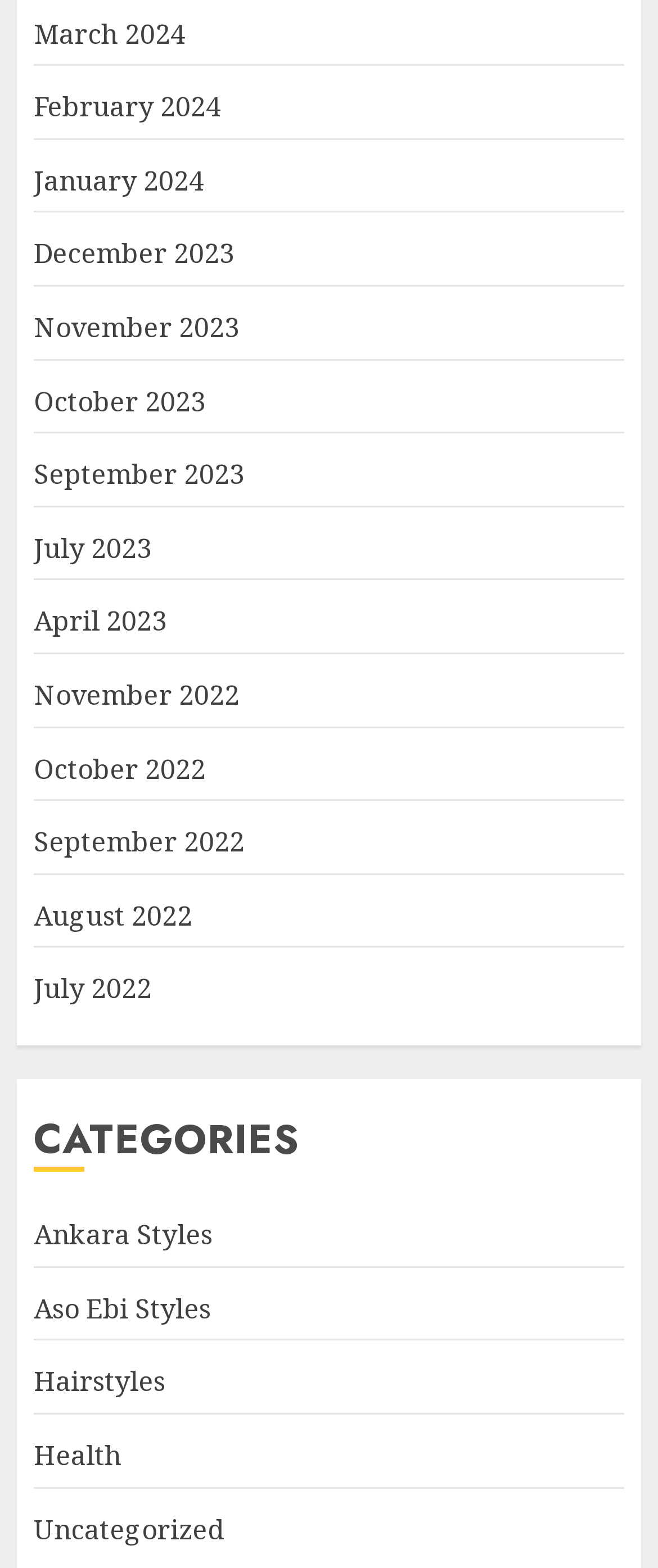Given the description: "September 2022", determine the bounding box coordinates of the UI element. The coordinates should be formatted as four float numbers between 0 and 1, [left, top, right, bottom].

[0.051, 0.525, 0.372, 0.55]